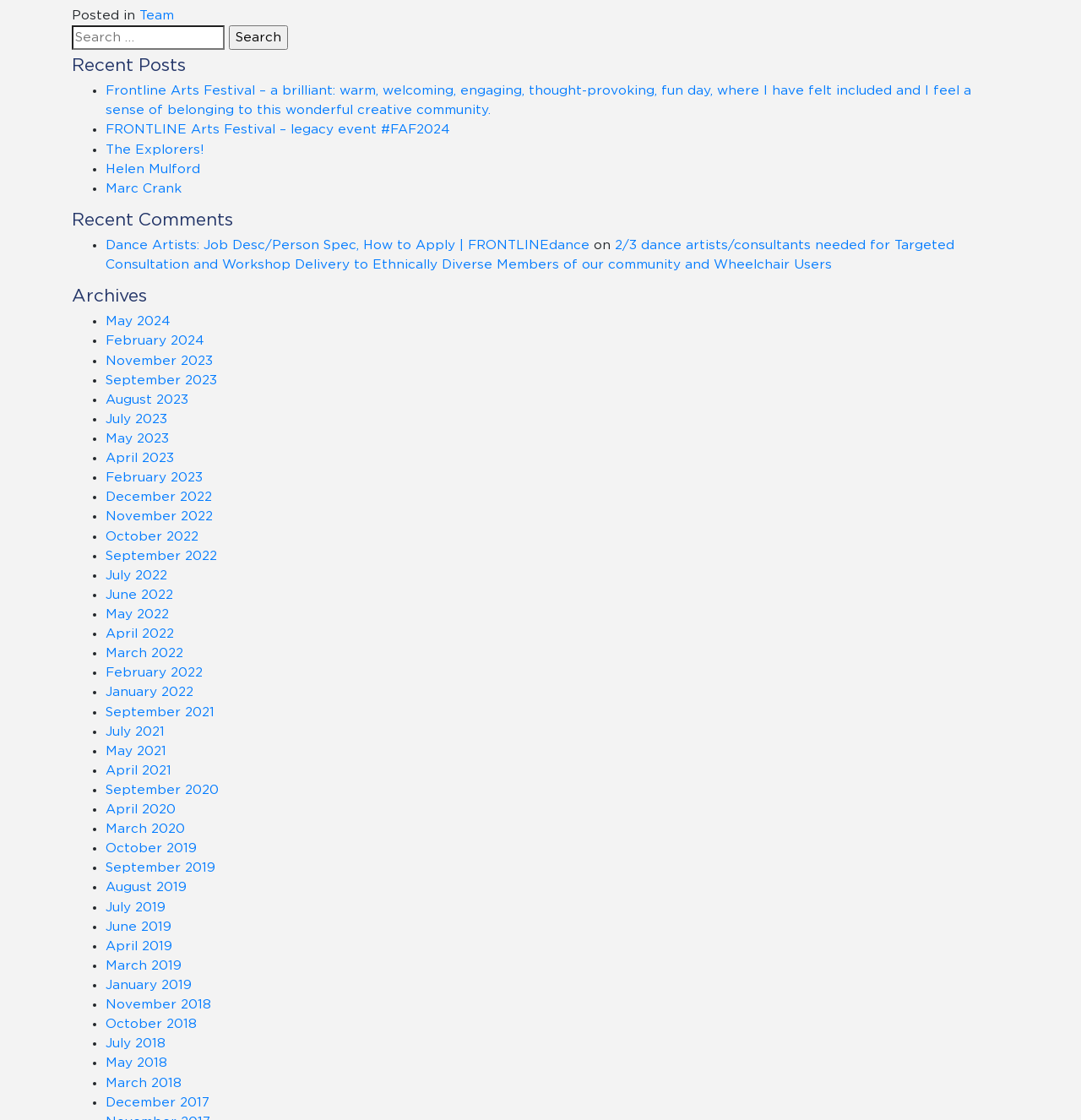Please reply with a single word or brief phrase to the question: 
What is the second recent comment about?

Dance Artists